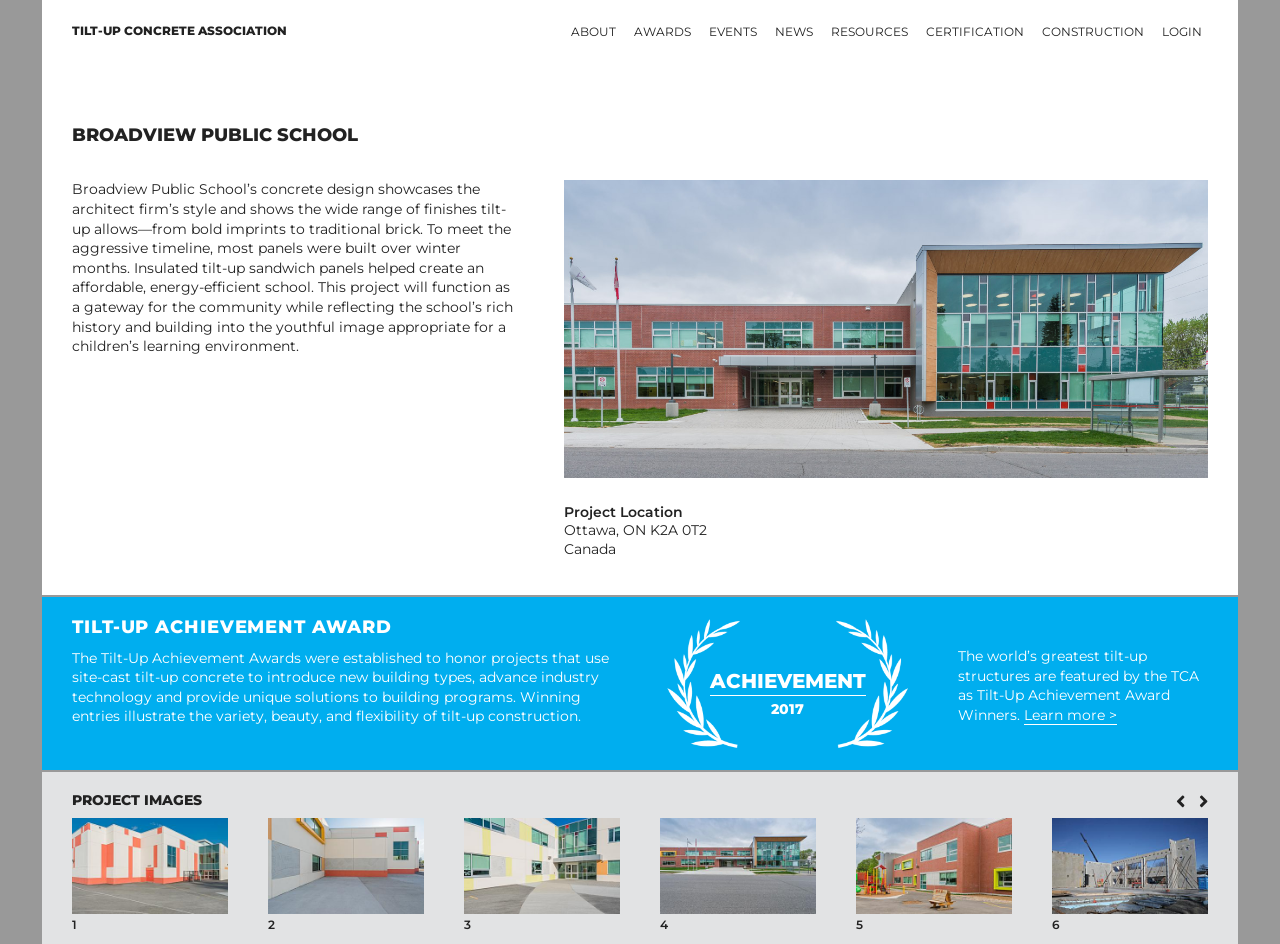Please specify the bounding box coordinates of the region to click in order to perform the following instruction: "Click on the Next Product link".

None